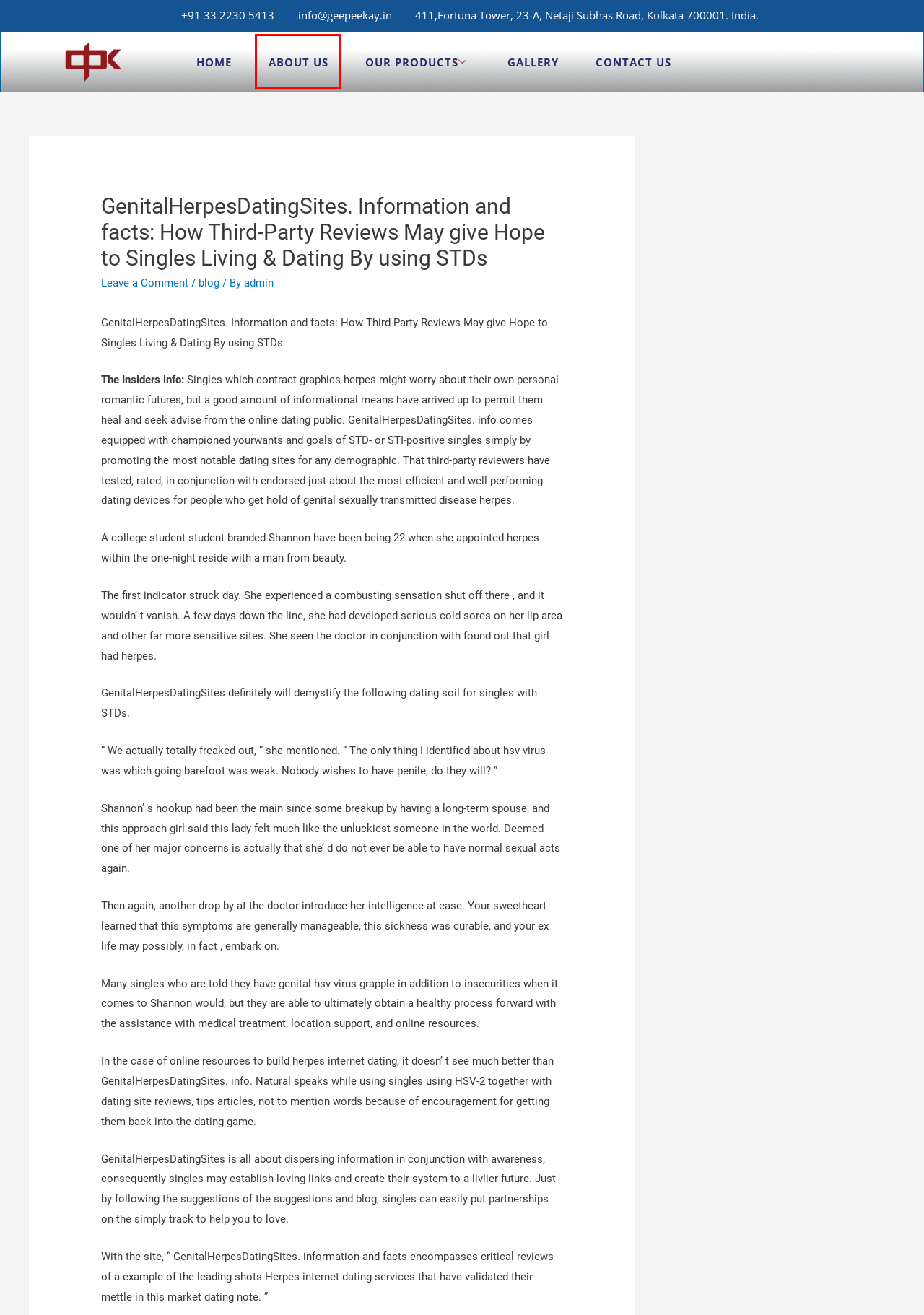You have a screenshot of a webpage where a red bounding box highlights a specific UI element. Identify the description that best matches the resulting webpage after the highlighted element is clicked. The choices are:
A. GEEPEEKAY ENTERPRISES
B. Pulpmedia
C. ABOUT US – GEEPEEKAY ENTERPRISES
D. Gallery – GEEPEEKAY ENTERPRISES
E. blog – GEEPEEKAY ENTERPRISES
F. admin – GEEPEEKAY ENTERPRISES
G. CONTACT US – GEEPEEKAY ENTERPRISES
H. ALUMINIUM ROLLED PRODUCTS IN ALLOY 1050 TO 8011 – GEEPEEKAY ENTERPRISES

C